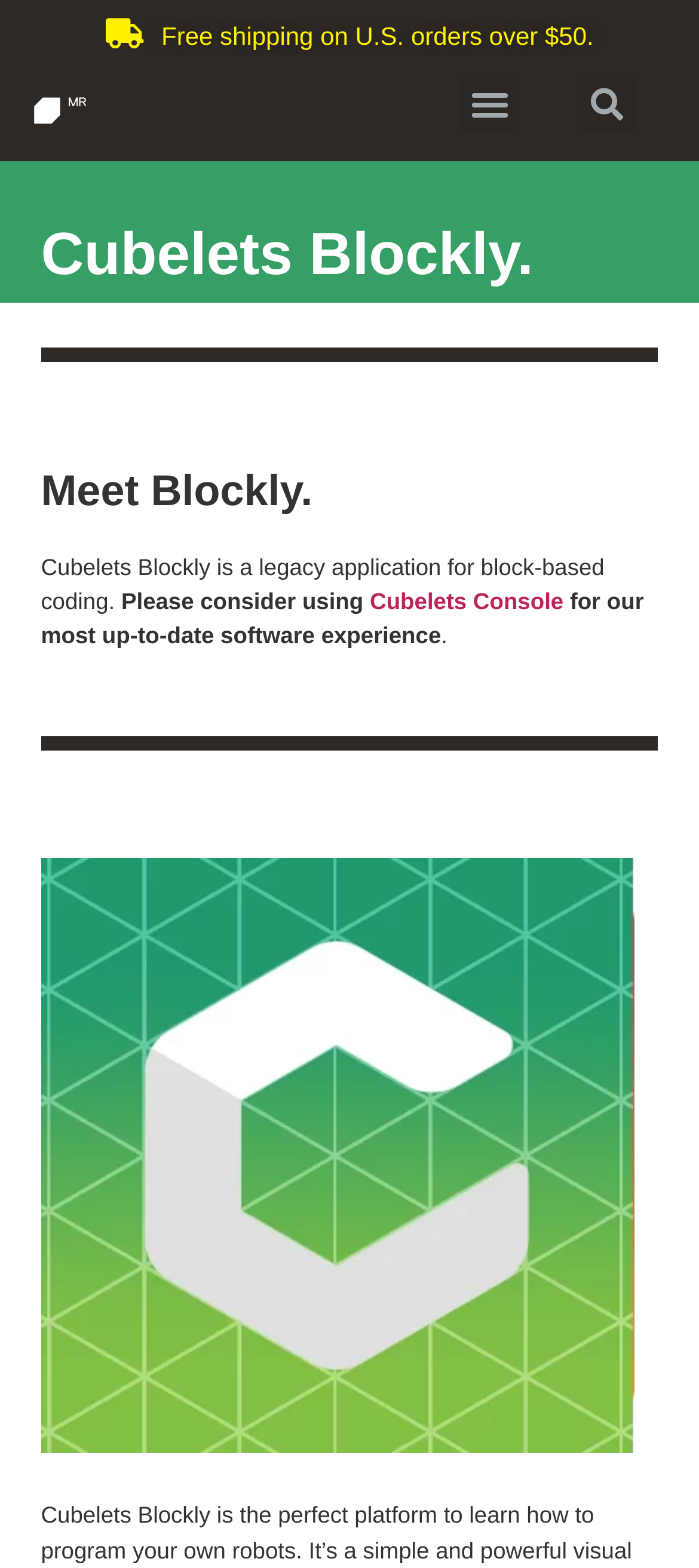Is there a search function on the webpage?
Using the image, provide a concise answer in one word or a short phrase.

Yes